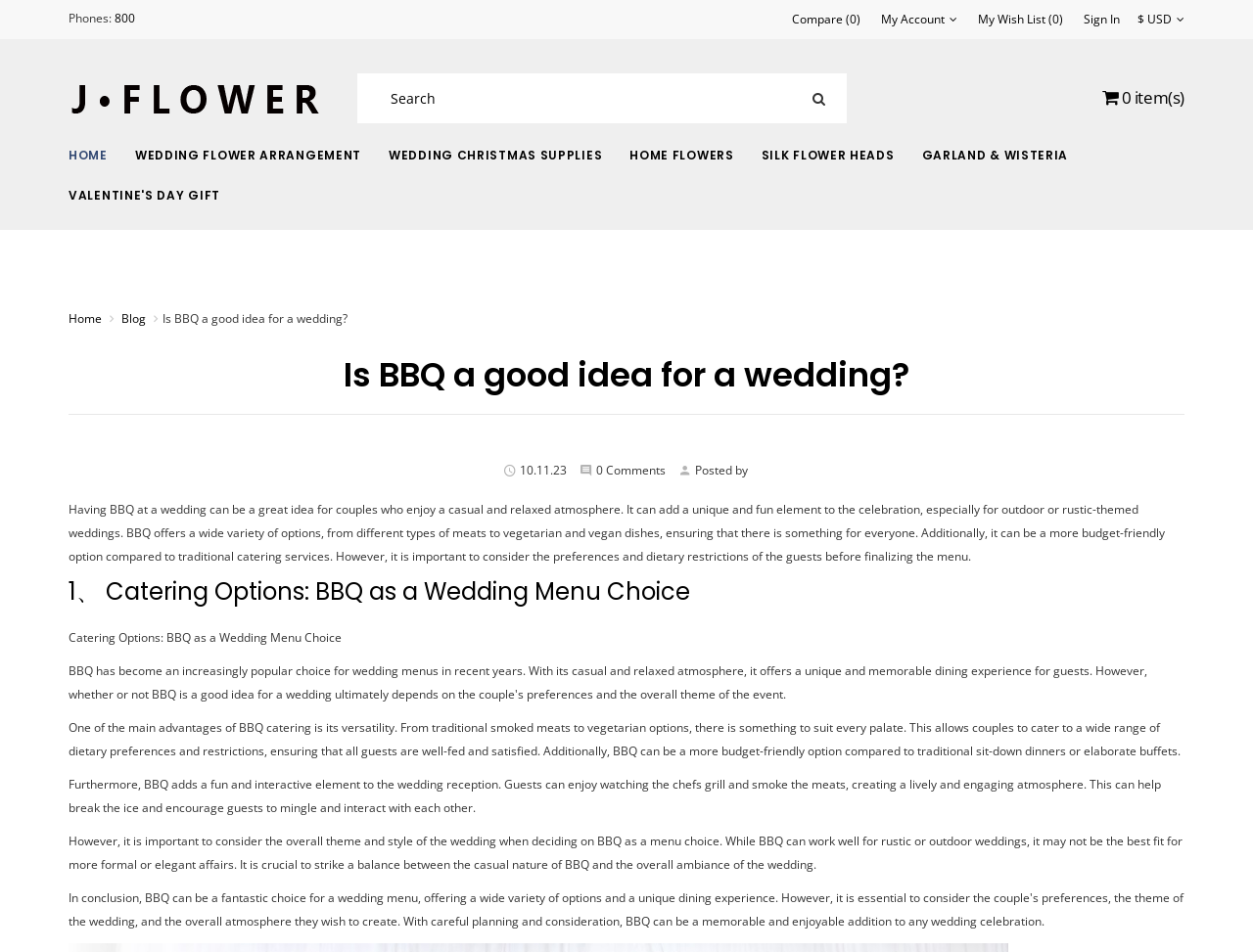Identify the coordinates of the bounding box for the element that must be clicked to accomplish the instruction: "View the site map".

None